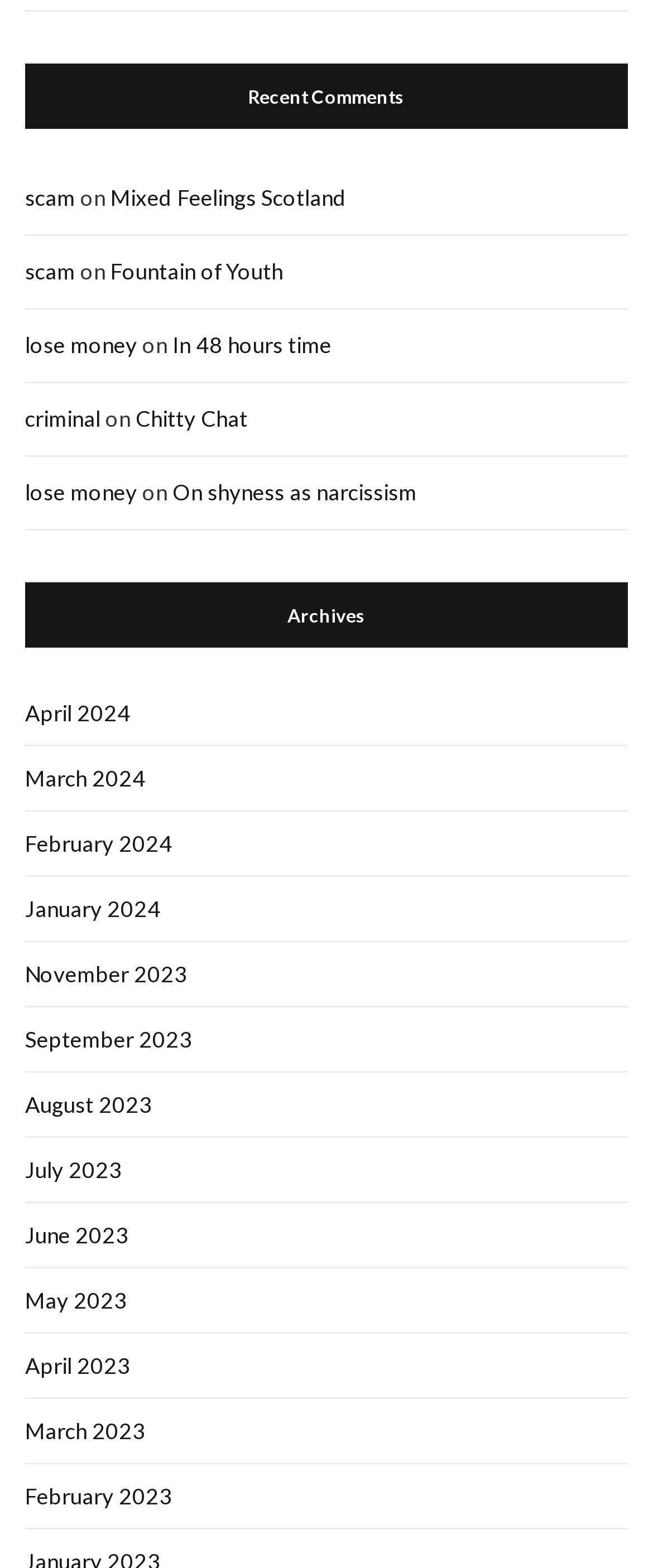Identify the bounding box of the HTML element described as: "Twitter".

None